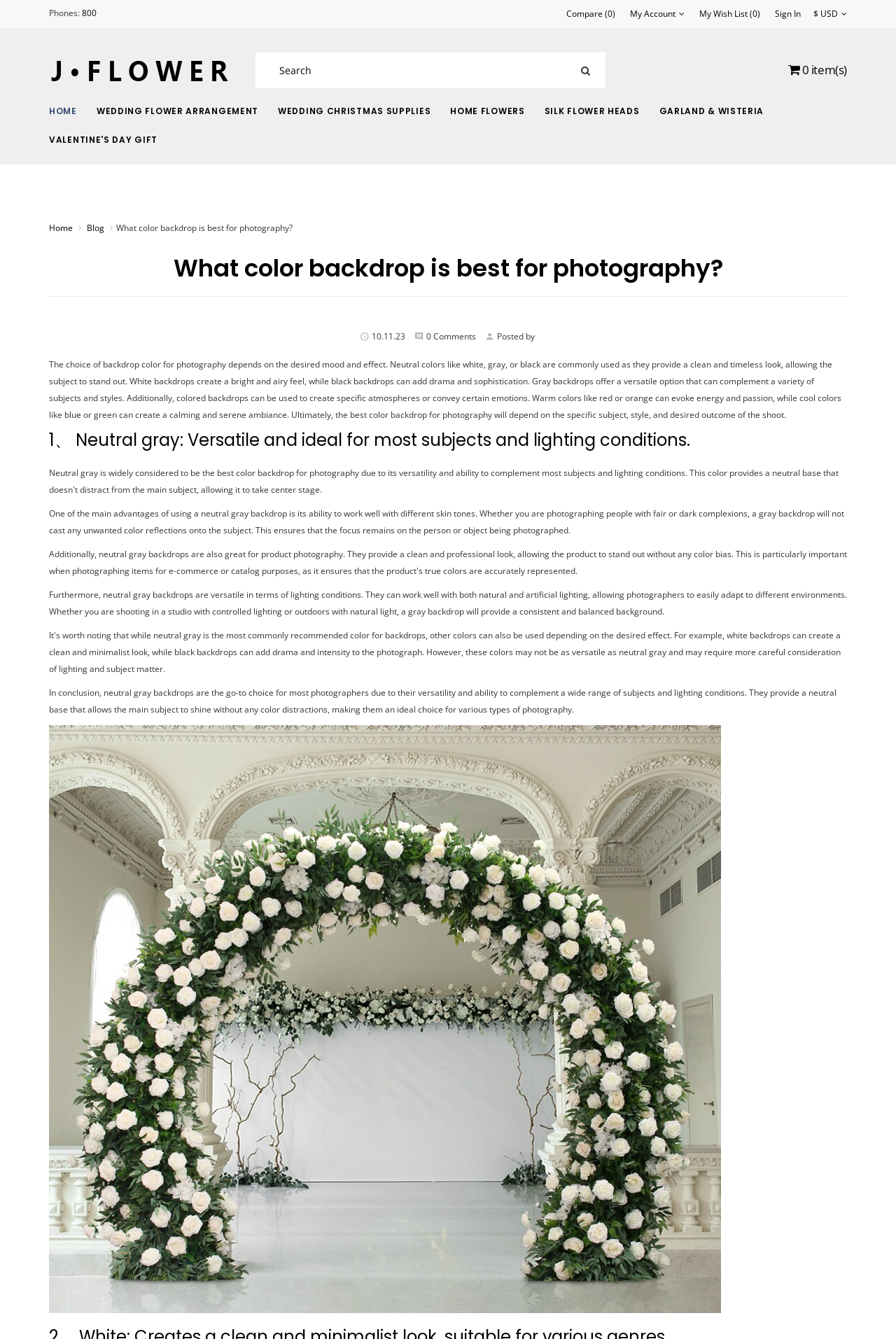Write an elaborate caption that captures the essence of the webpage.

This webpage is about photography, specifically discussing the best color backdrop for photography. At the top, there is a navigation bar with links to "Phones", "My Account", "My Wish List", "Sign In", and a currency selector. Below the navigation bar, there is a logo "Jewishbyte" with an image, followed by a search bar and a shopping cart button.

The main content of the webpage is divided into sections. The first section has a heading "What color backdrop is best for photography?" and a brief introduction to the topic. Below the introduction, there are three lines of text showing the date, number of comments, and the author of the article.

The article then discusses the importance of choosing the right backdrop color for photography, explaining how different colors can evoke different moods and effects. The text is divided into sections, each discussing a specific type of backdrop color, including neutral colors, warm colors, and cool colors.

The first section focuses on neutral gray backdrops, highlighting their versatility and ability to work well with different skin tones and lighting conditions. There are three paragraphs of text discussing the advantages of using neutral gray backdrops, followed by an image.

Overall, the webpage has a clean and organized layout, with a clear hierarchy of headings and sections, making it easy to follow and understand the content.